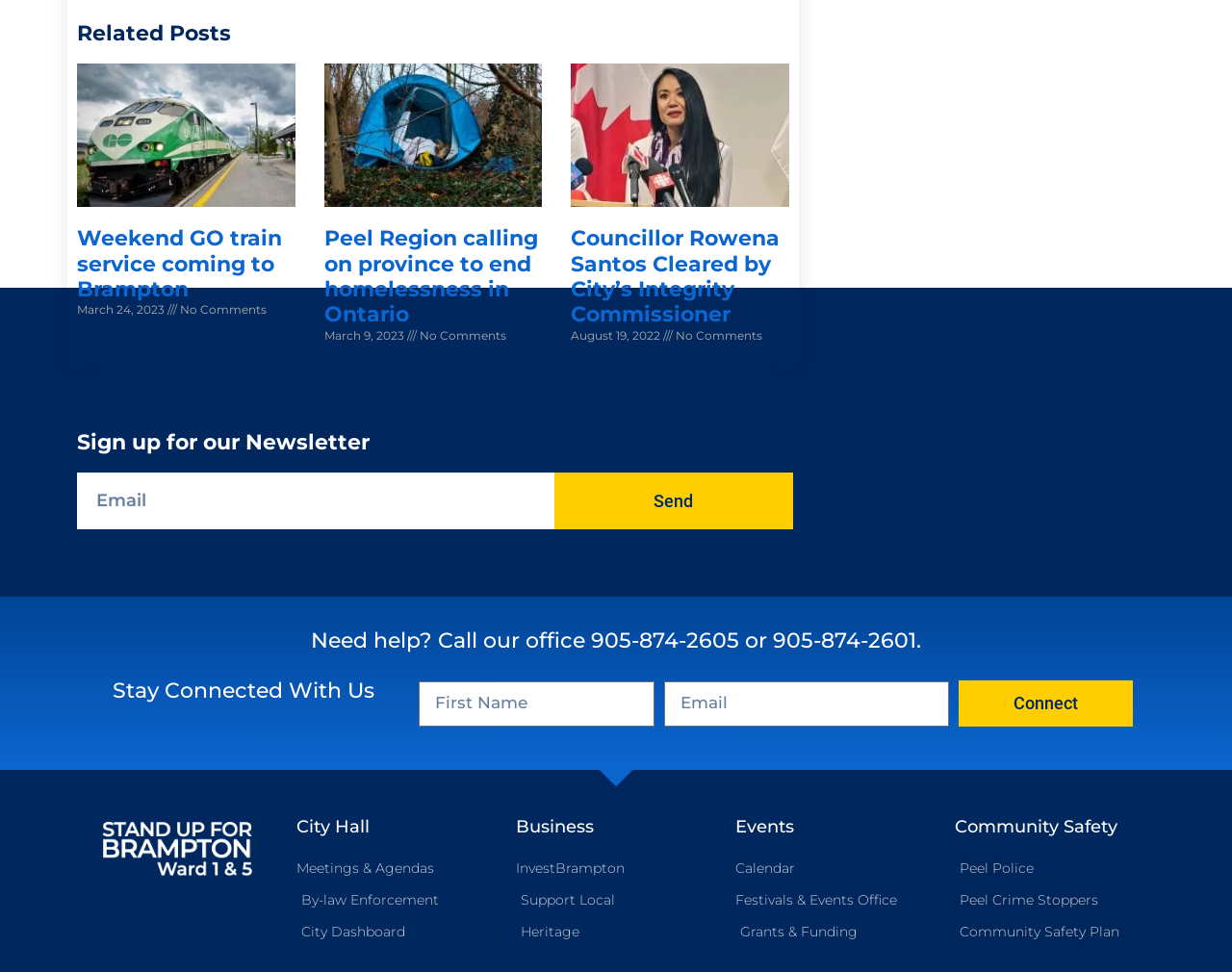Based on the image, provide a detailed response to the question:
What is the purpose of the 'Sign up for our Newsletter' section?

I analyzed the elements under the heading 'Sign up for our Newsletter' and found a textbox for email input and a 'Send' button, indicating that this section is for users to subscribe to a newsletter.